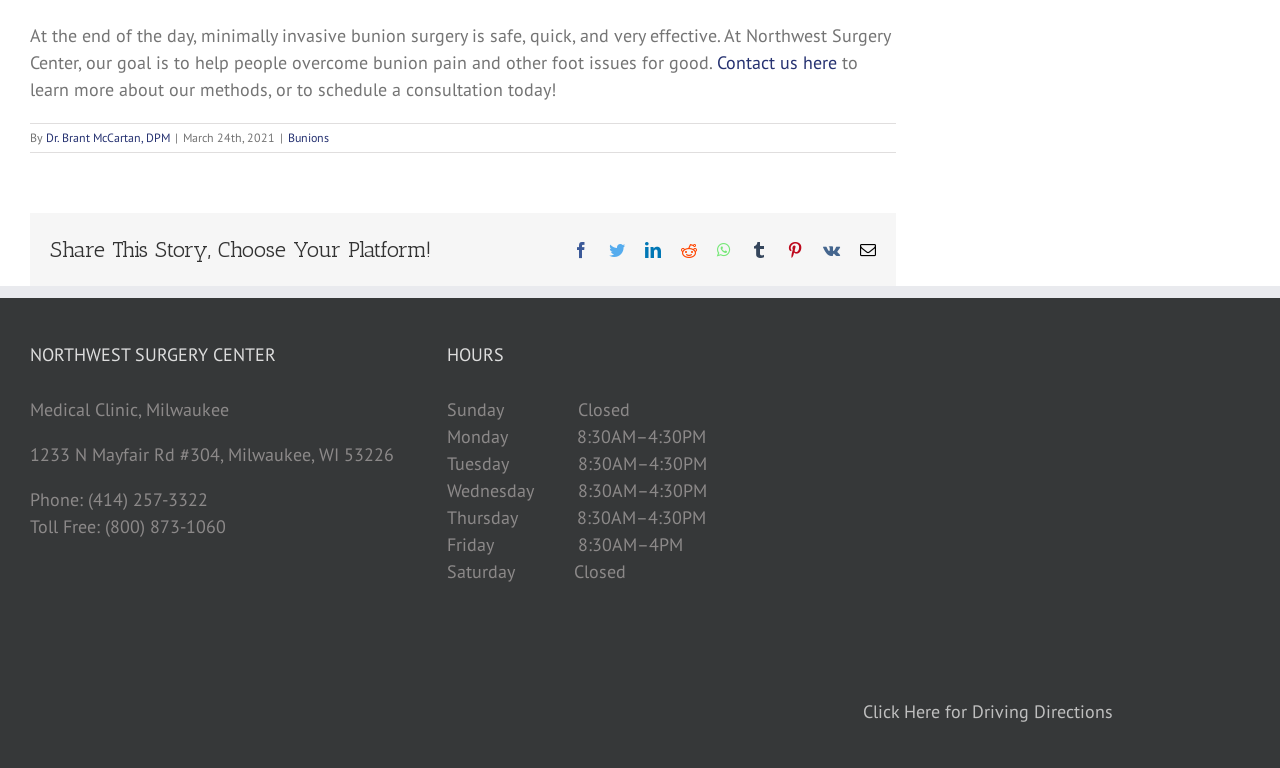What are the hours of operation on Monday?
With the help of the image, please provide a detailed response to the question.

The hours of operation on Monday are 8:30AM–4:30PM, as stated in the 'HOURS' section of the webpage.